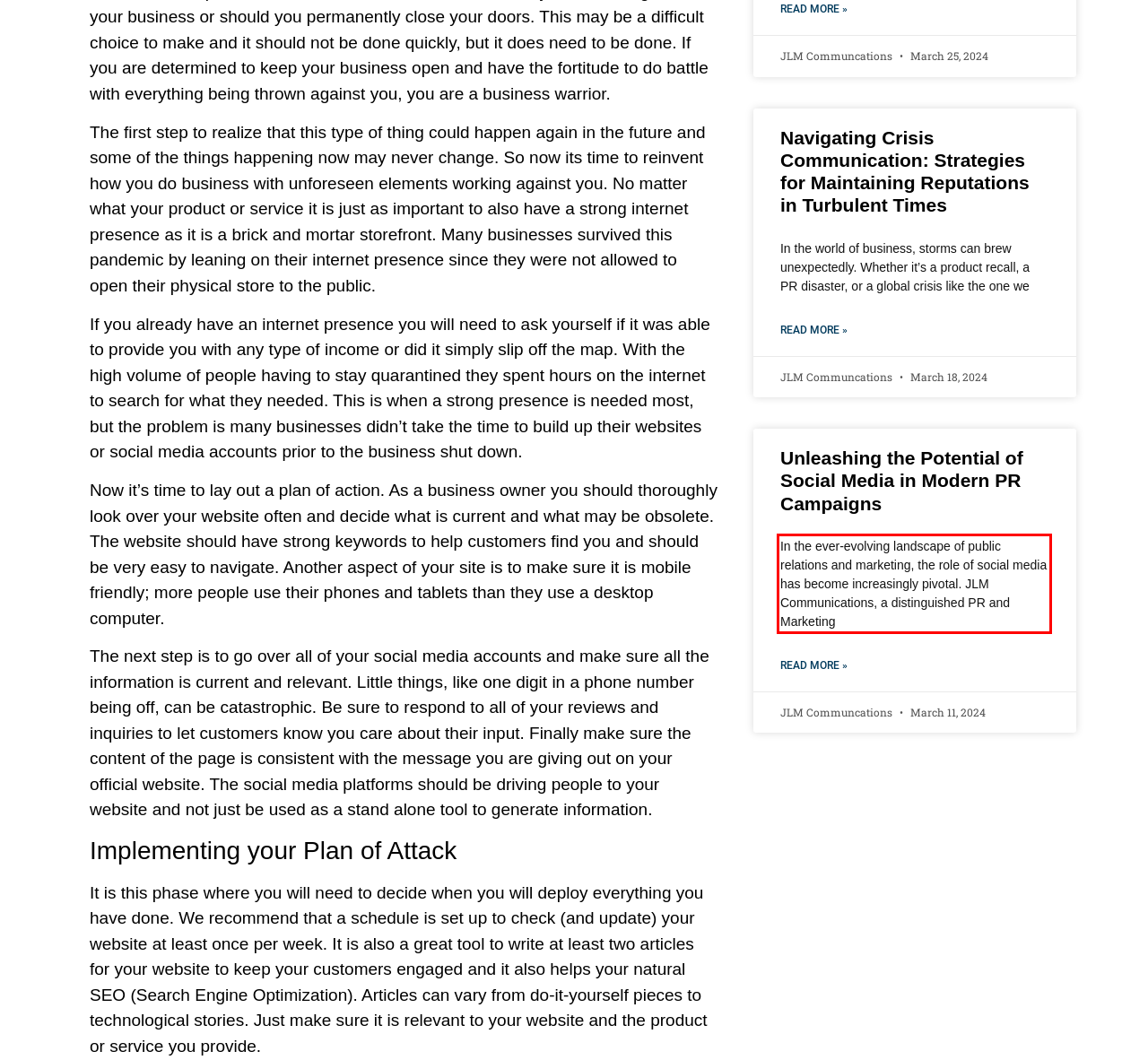Look at the webpage screenshot and recognize the text inside the red bounding box.

In the ever-evolving landscape of public relations and marketing, the role of social media has become increasingly pivotal. JLM Communications, a distinguished PR and Marketing